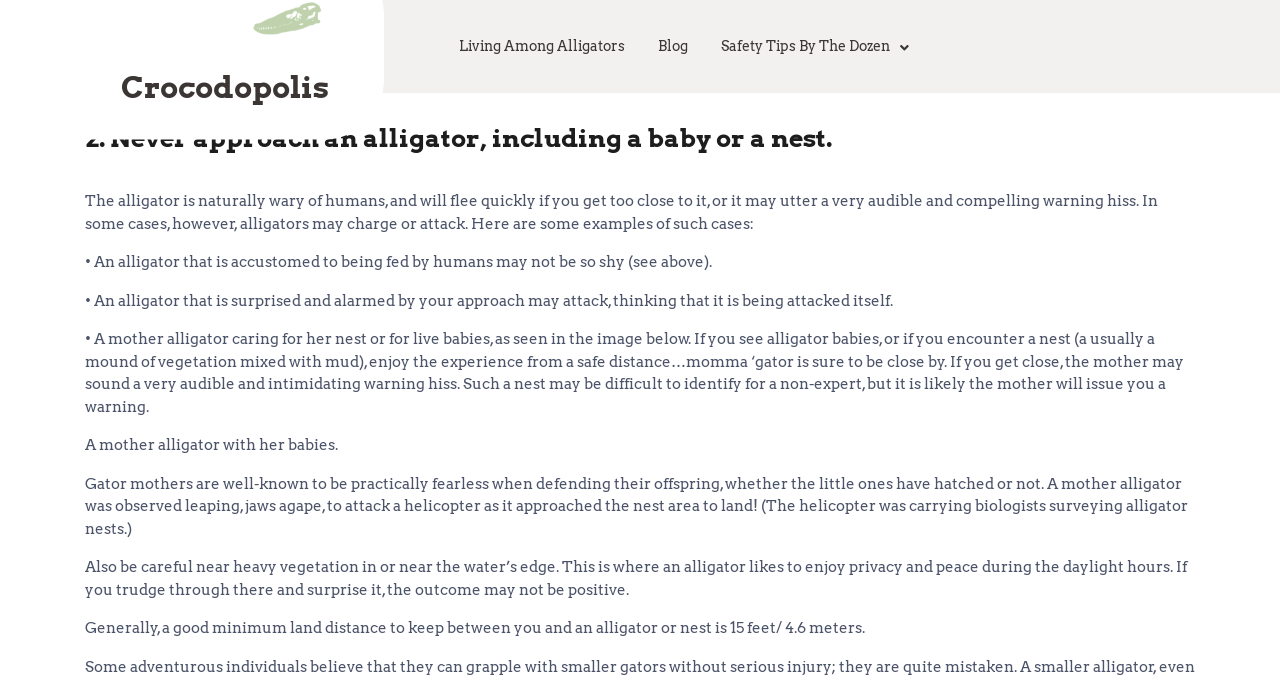What is the recommended minimum distance to keep from an alligator or nest?
Using the visual information, answer the question in a single word or phrase.

15 feet/ 4.6 meters